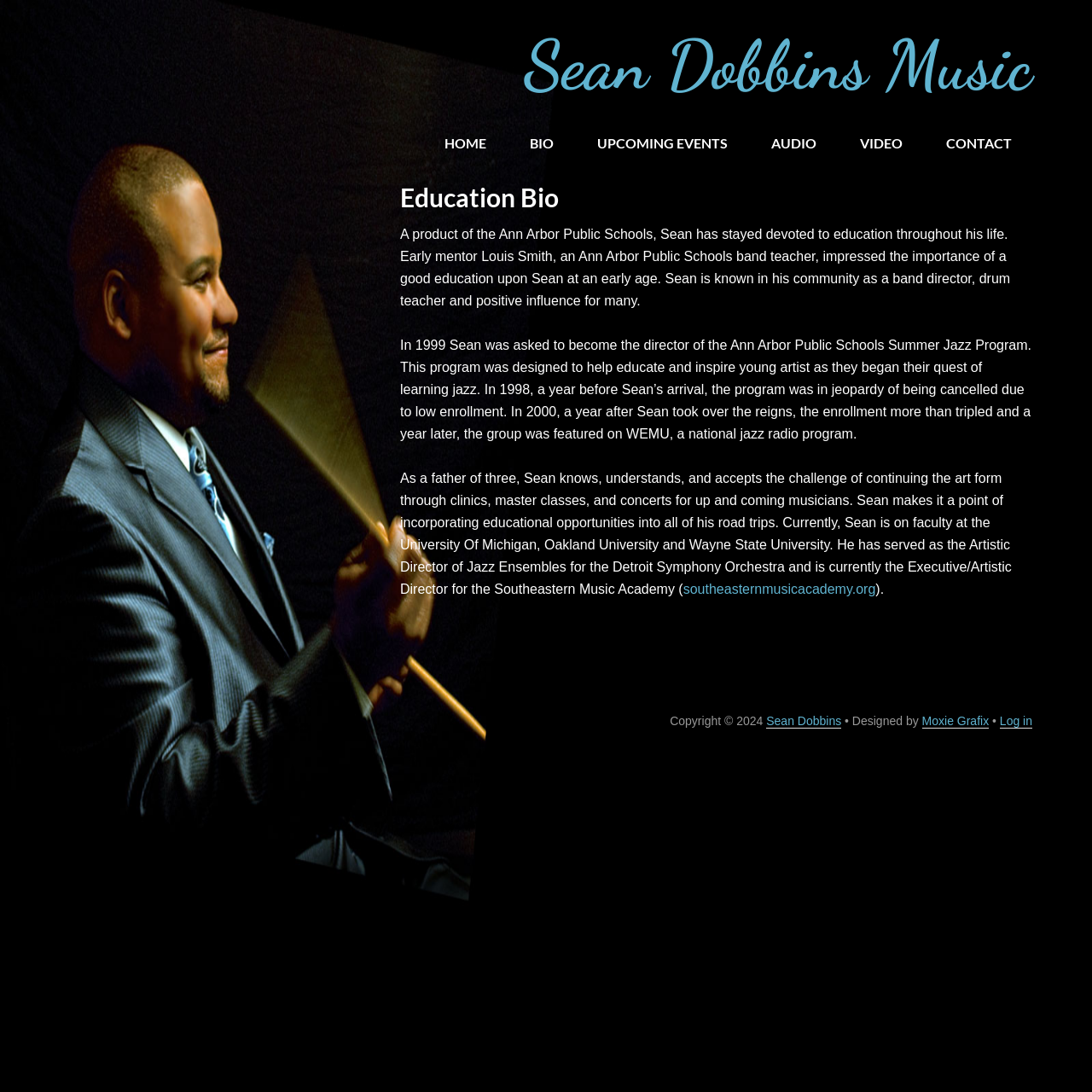Carefully examine the image and provide an in-depth answer to the question: Who designed the website?

The webpage footer contains a credit stating 'Designed by Moxie Grafix', indicating the designer of the website.